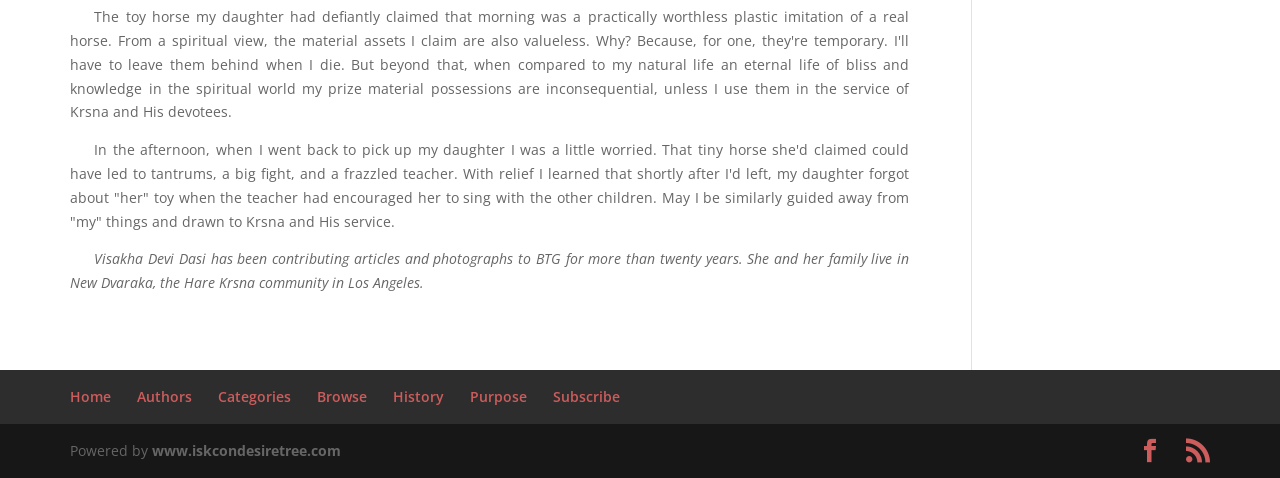What is the author's name?
Based on the screenshot, provide a one-word or short-phrase response.

Visakha Devi Dasi